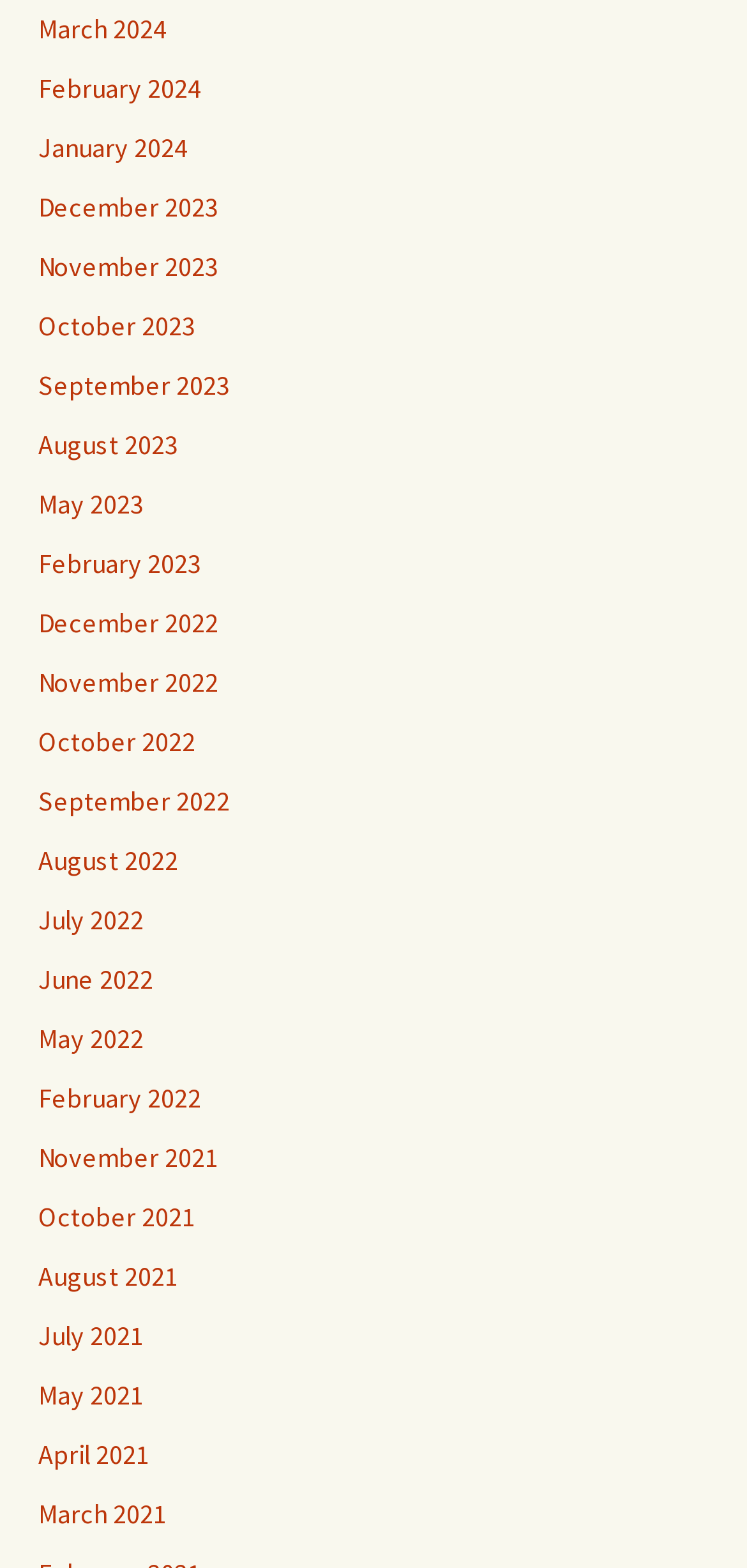Give a one-word or phrase response to the following question: How many months are listed on the webpage?

24